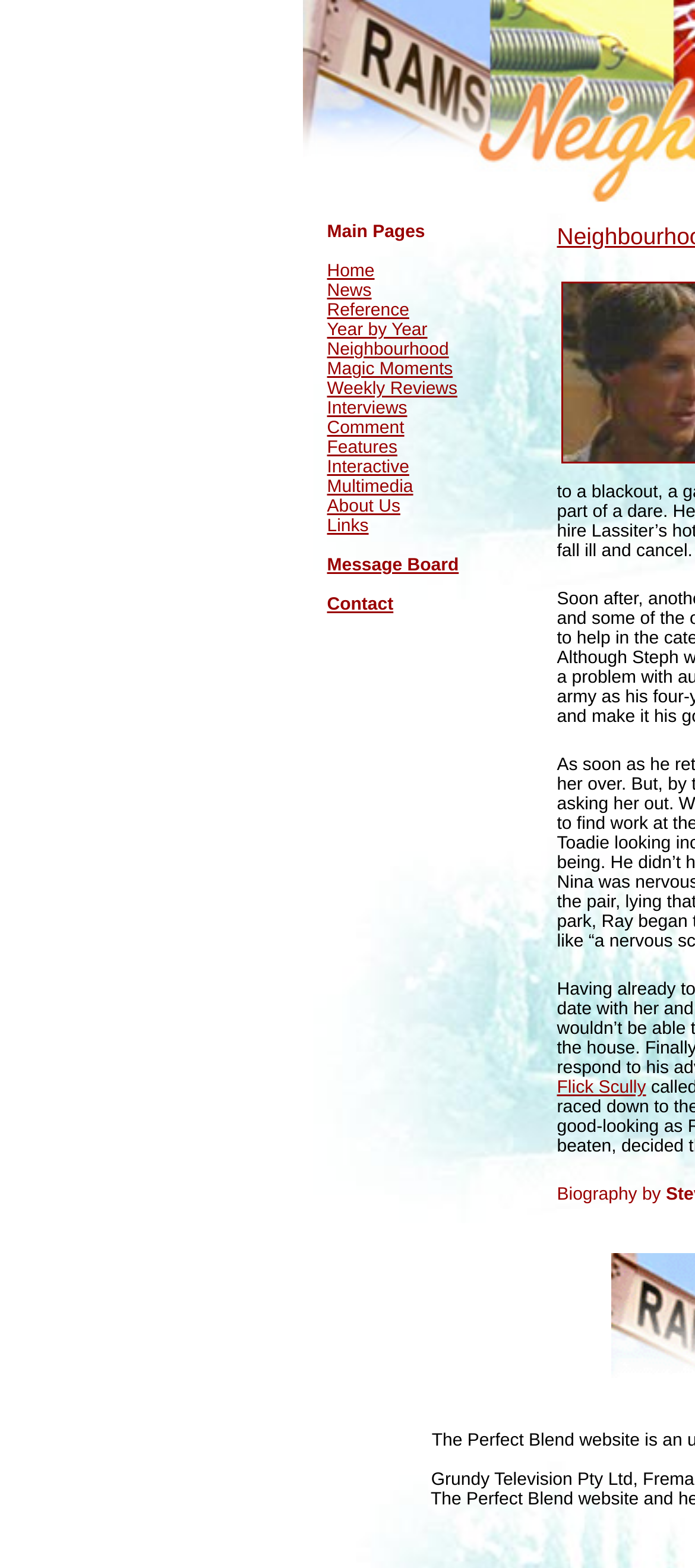Determine the bounding box coordinates of the clickable region to carry out the instruction: "go to home page".

[0.471, 0.167, 0.539, 0.18]